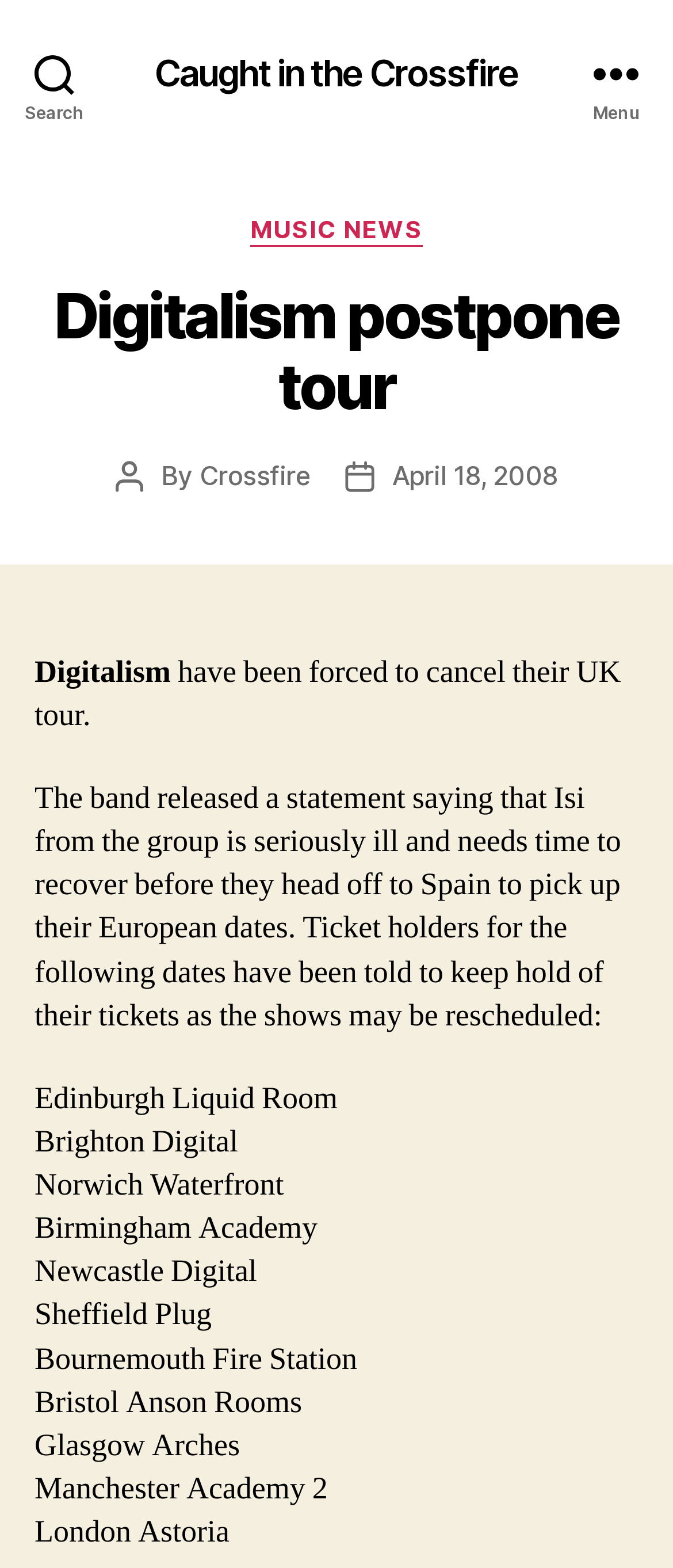How many tour dates are mentioned in the article?
Please respond to the question with as much detail as possible.

I found the answer by counting the number of static text elements that mention specific tour dates. There are 12 elements that mention dates, such as 'Edinburgh Liquid Room', 'Brighton Digital', and so on.